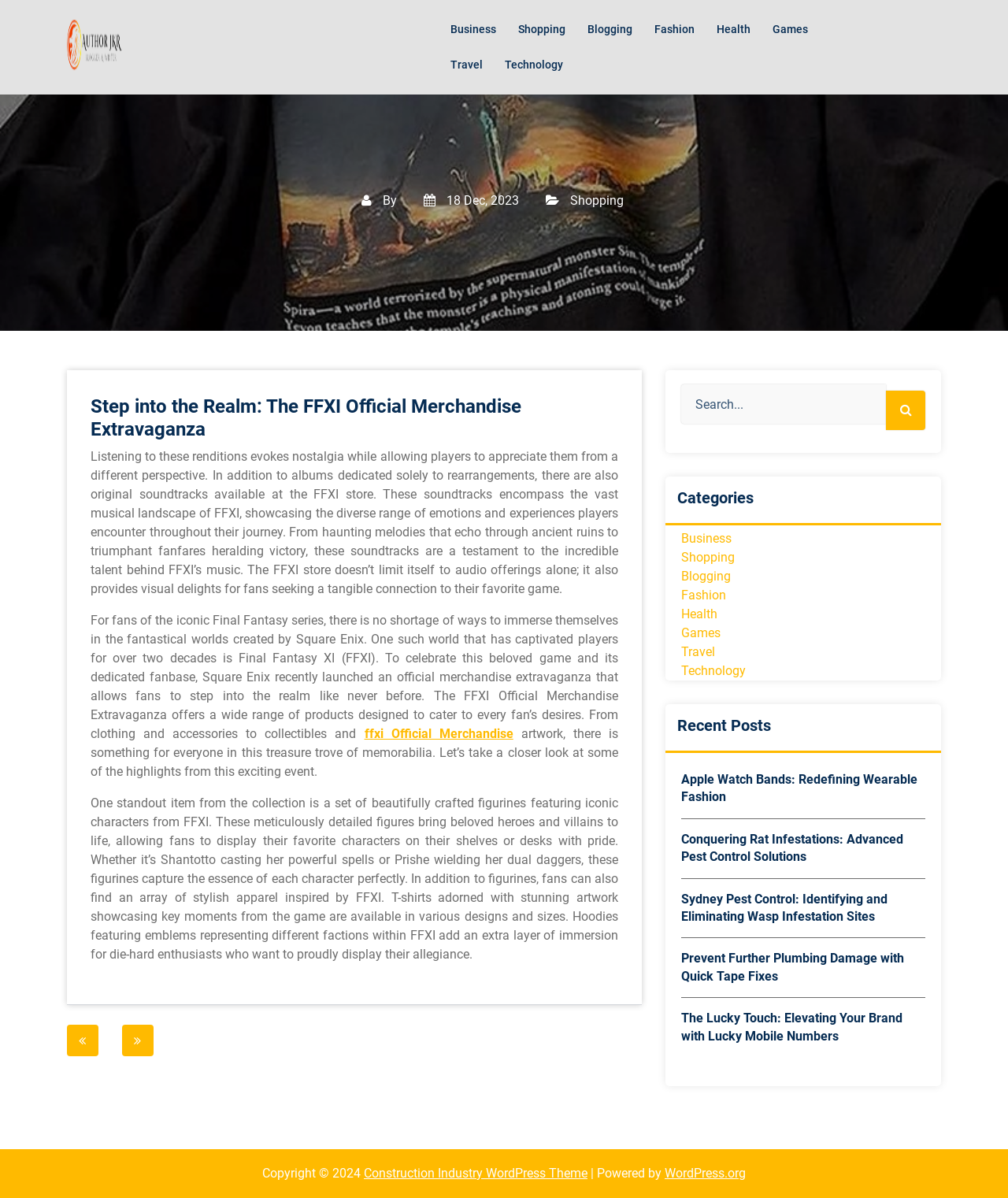Look at the image and give a detailed response to the following question: What categories are available for navigation?

The webpage has a navigation section that lists multiple categories, including Business, Shopping, Blogging, Fashion, Health, Games, Travel, and Technology, which users can navigate to.